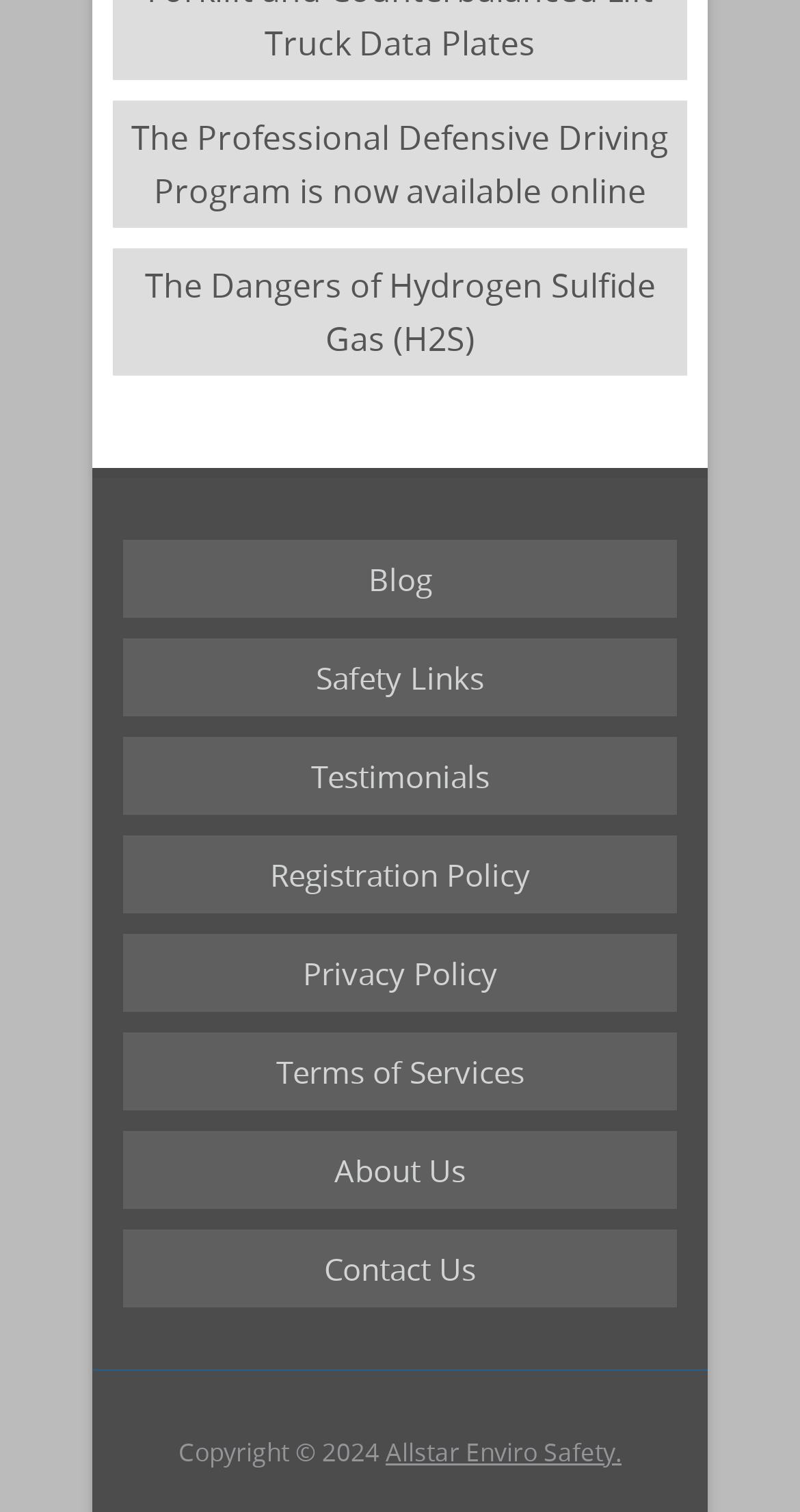What is the topic of the first link?
We need a detailed and meticulous answer to the question.

The first link on the webpage has the text 'The Professional Defensive Driving Program is now available online', so the topic of the first link is the Defensive Driving Program.